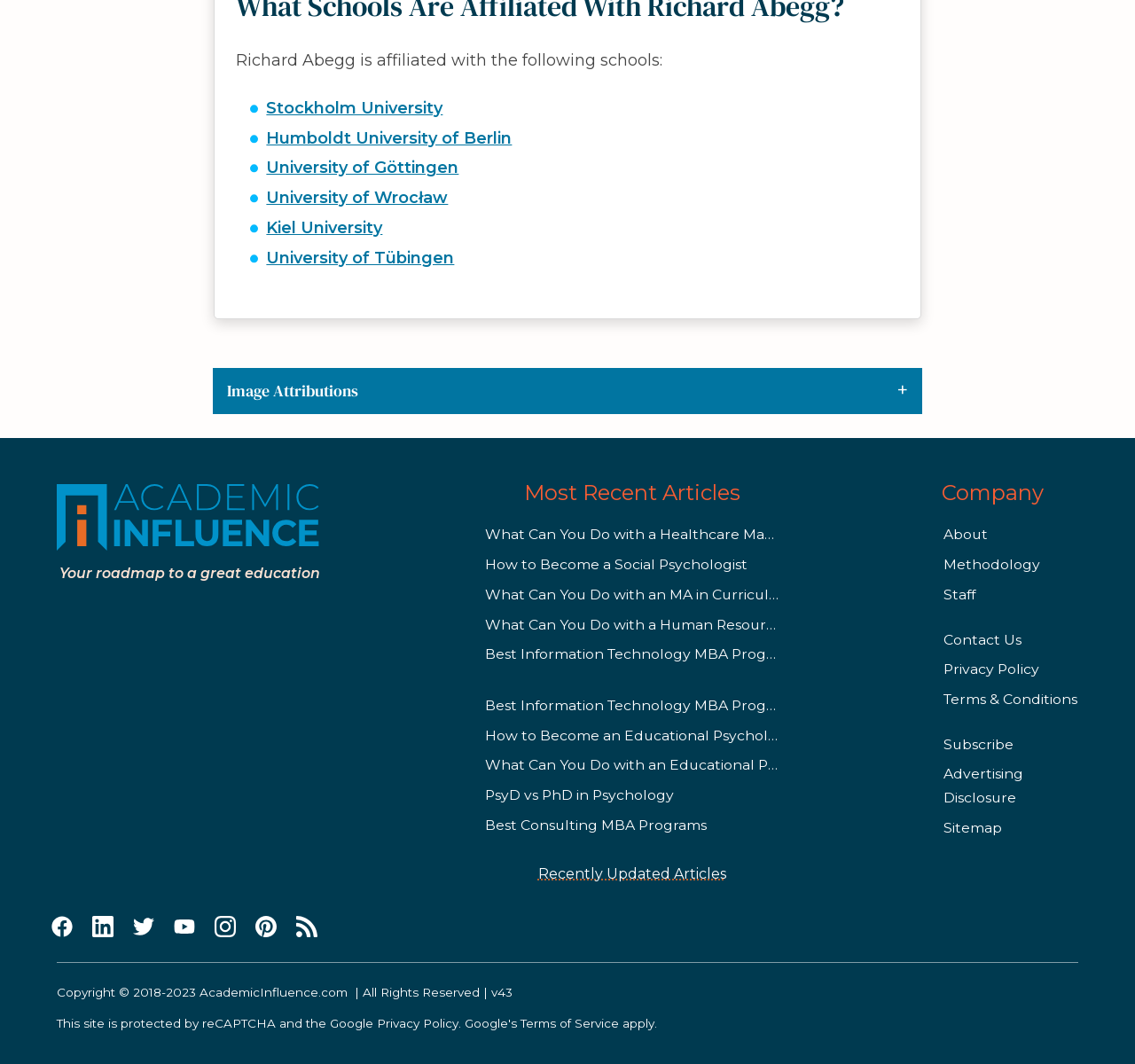Provide the bounding box coordinates of the HTML element described by the text: "Best Information Technology MBA Programs".

[0.427, 0.656, 0.669, 0.67]